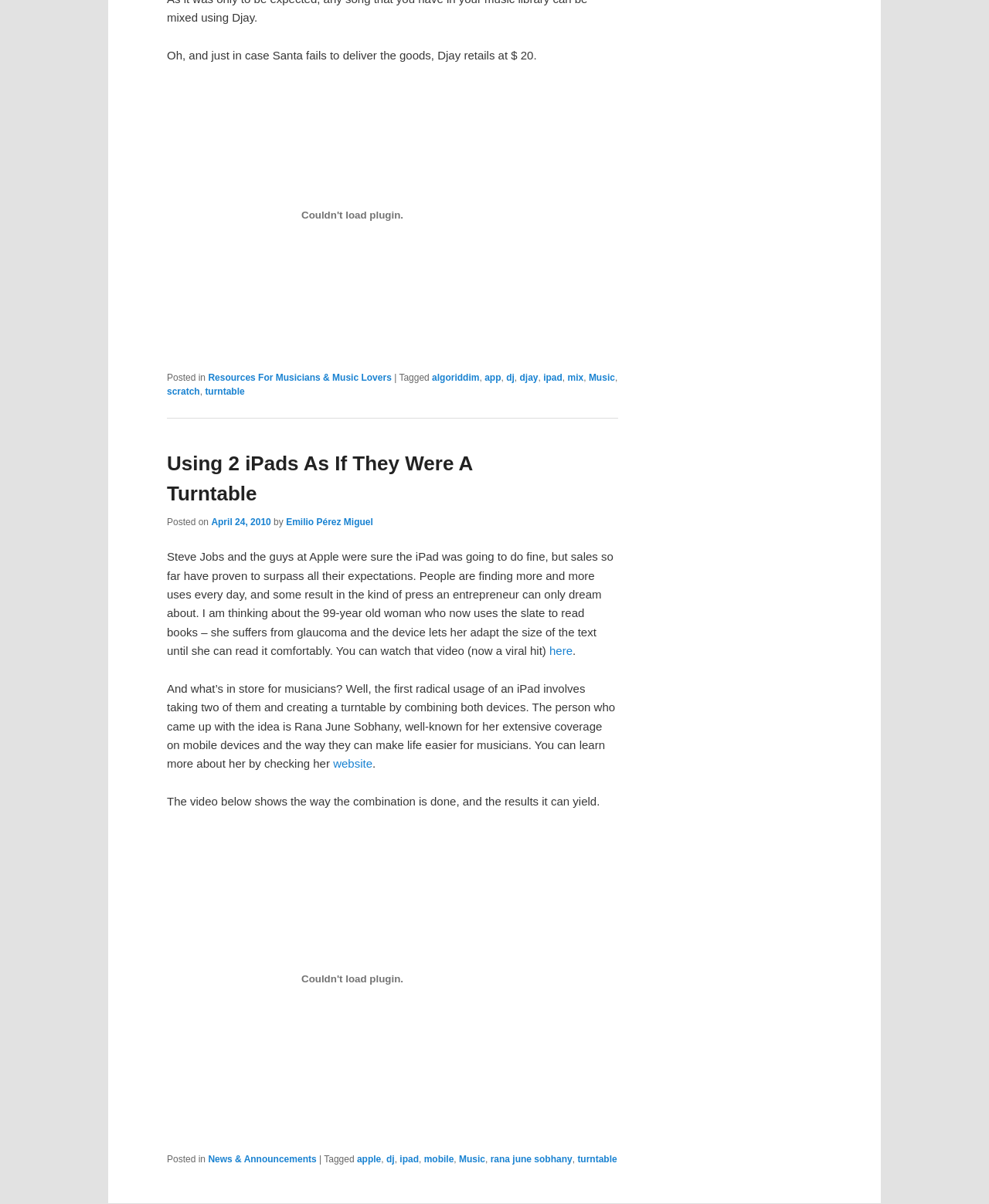Please respond to the question using a single word or phrase:
What is the name of the person who came up with the idea of using 2 iPads as a turntable?

Rana June Sobhany